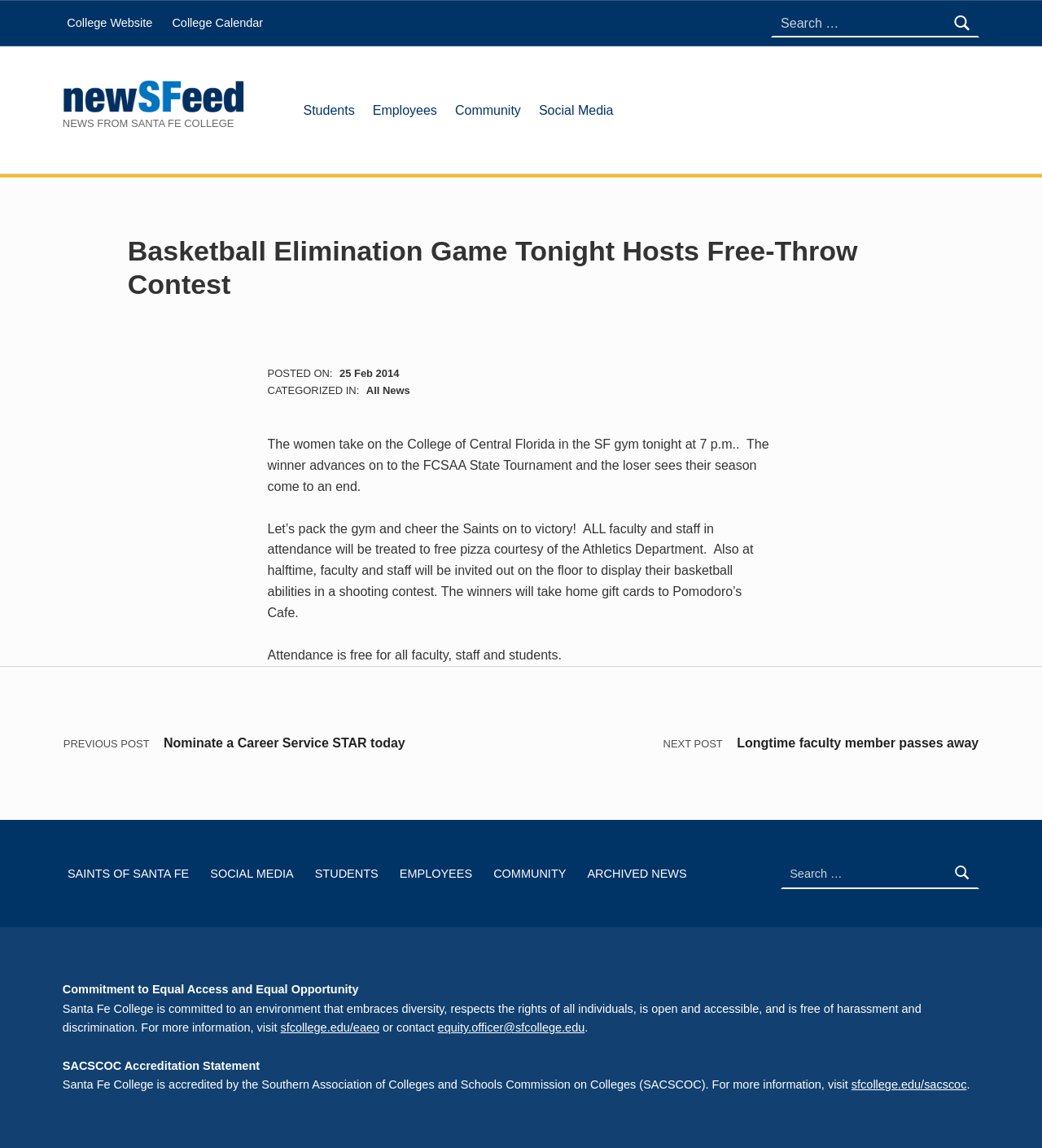Can you locate the main headline on this webpage and provide its text content?

Basketball Elimination Game Tonight Hosts Free-Throw Contest